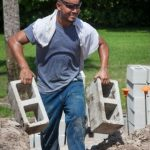Answer the question using only one word or a concise phrase: What is the worker wearing?

Gray shirt and jeans